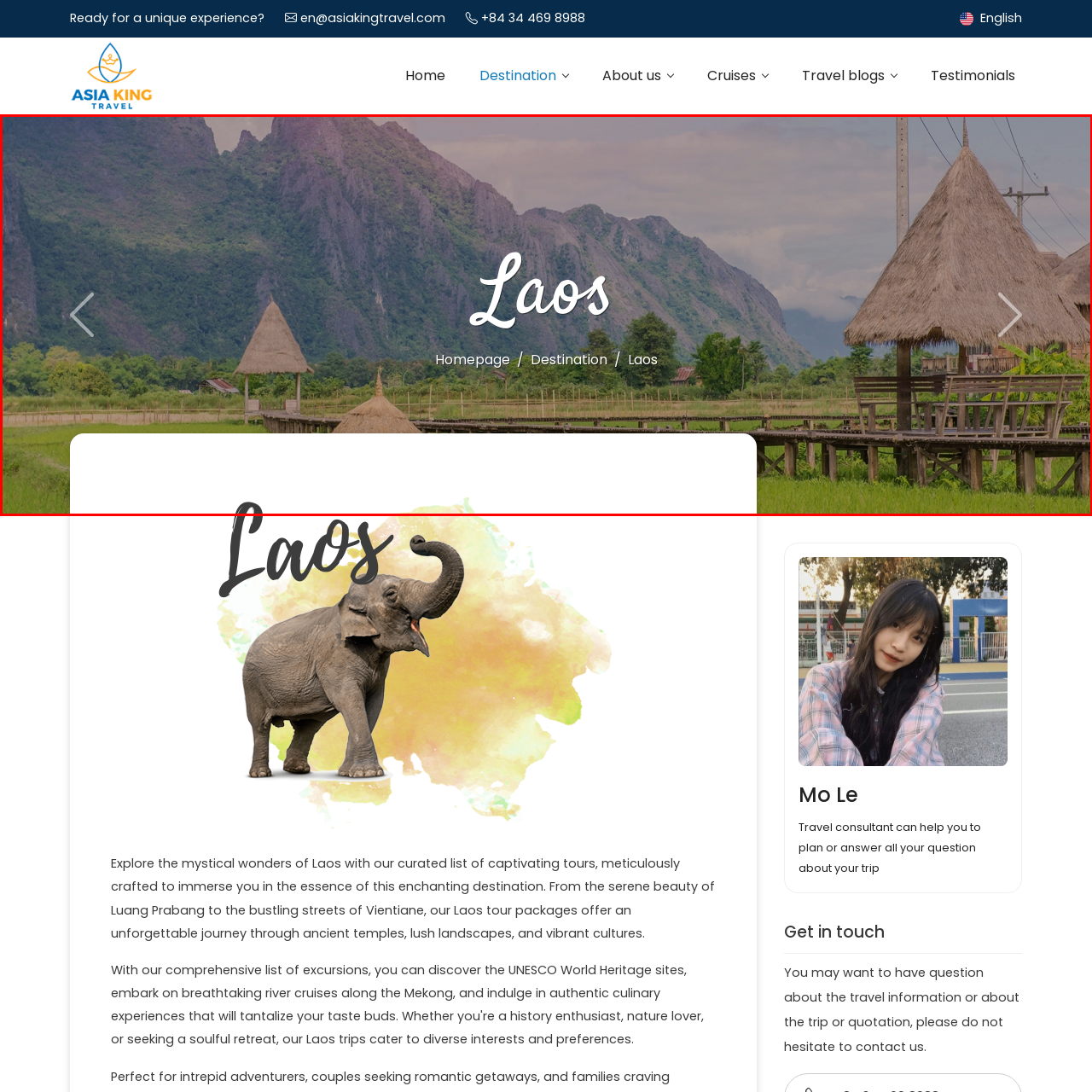Examine the area surrounded by the red box and describe it in detail.

The image captures the stunning landscape of Laos, featuring lush green fields framed by majestic mountains. In the foreground, traditional thatched-roof structures stand gracefully against the backdrop of nature's beauty. The title "Laos" elegantly overlays the scene, inviting viewers to explore this enchanting destination. Below the title, navigation breadcrumbs indicate the pathway back to the homepage and other destinations, enhancing the user's journey through the website. This image embodies the serene and captivating essence of Laos, encouraging visitors to discover the unique experiences this country has to offer.